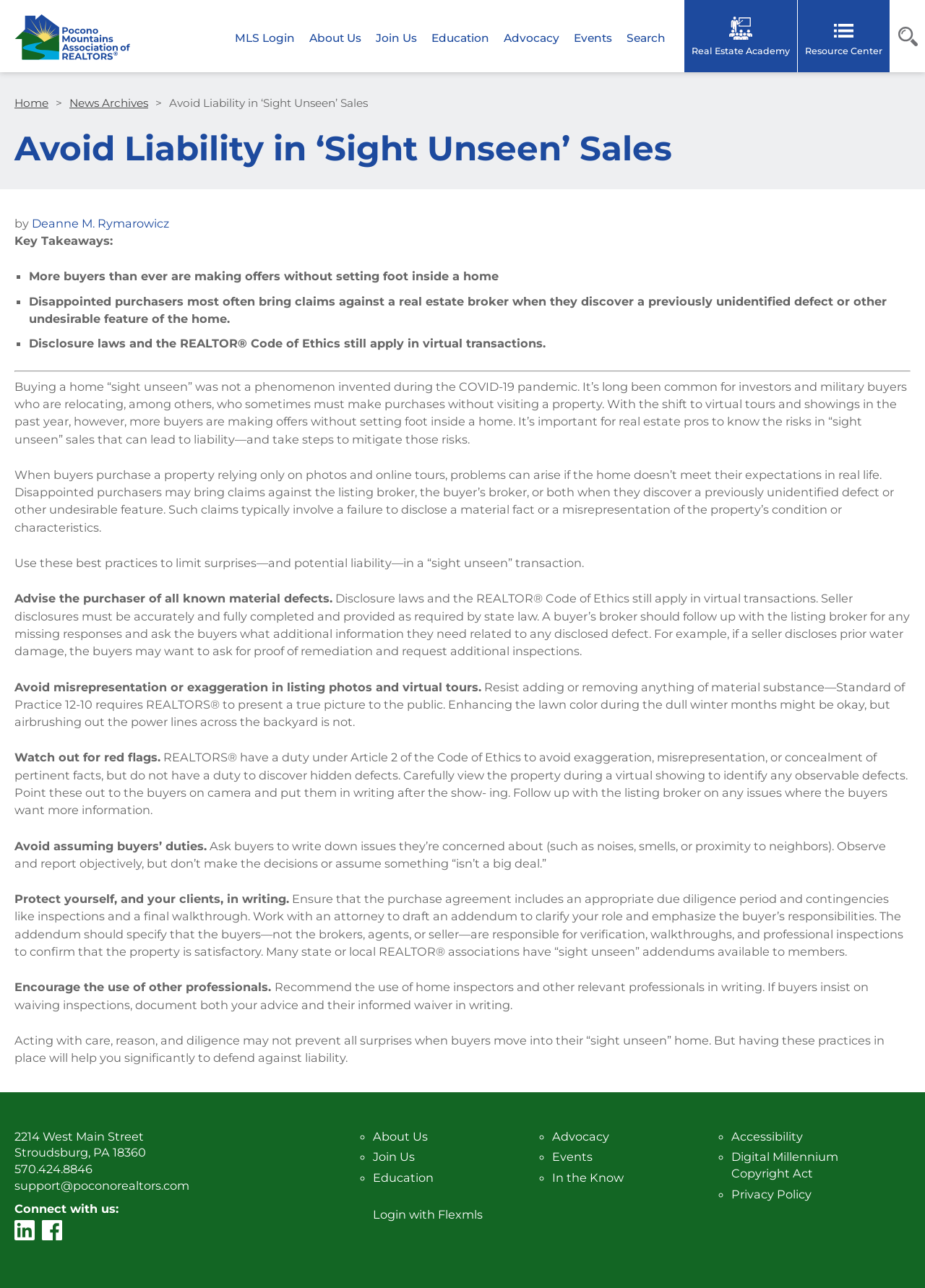Using the description: "Digital Millennium Copyright Act", determine the UI element's bounding box coordinates. Ensure the coordinates are in the format of four float numbers between 0 and 1, i.e., [left, top, right, bottom].

[0.791, 0.892, 0.906, 0.916]